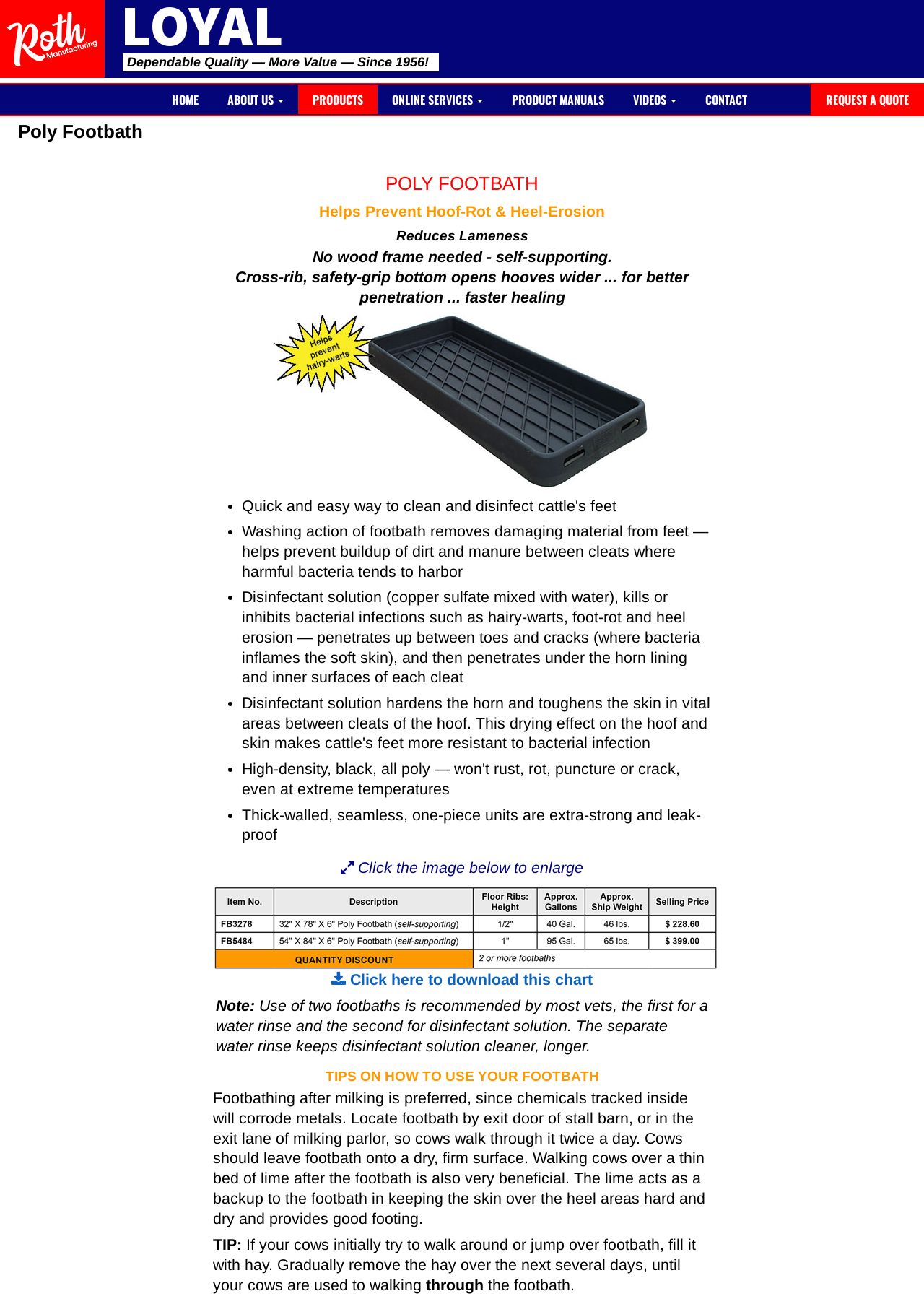Can you provide the bounding box coordinates for the element that should be clicked to implement the instruction: "Click the Poly Footbath price list link"?

[0.23, 0.679, 0.77, 0.744]